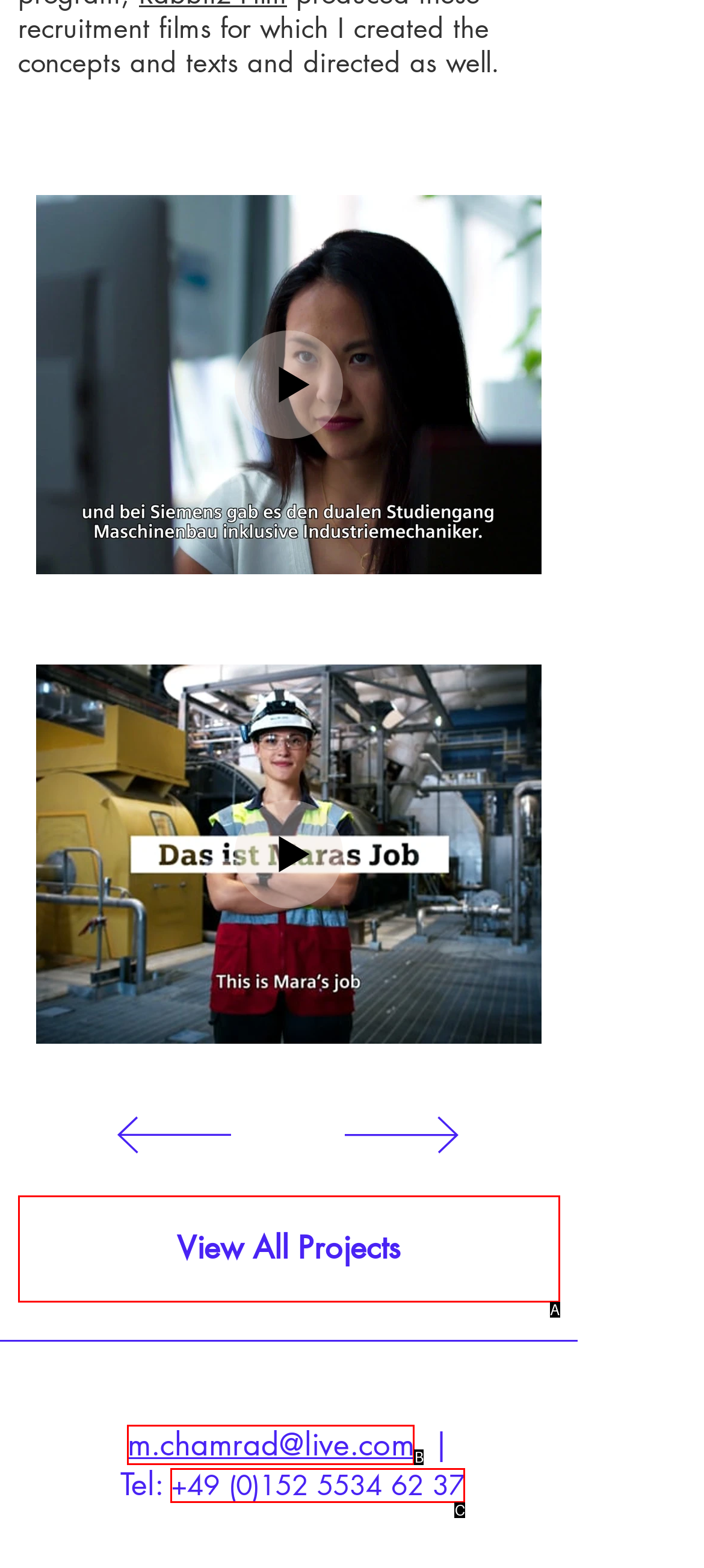From the given options, choose the HTML element that aligns with the description: m.chamrad@live.com. Respond with the letter of the selected element.

B